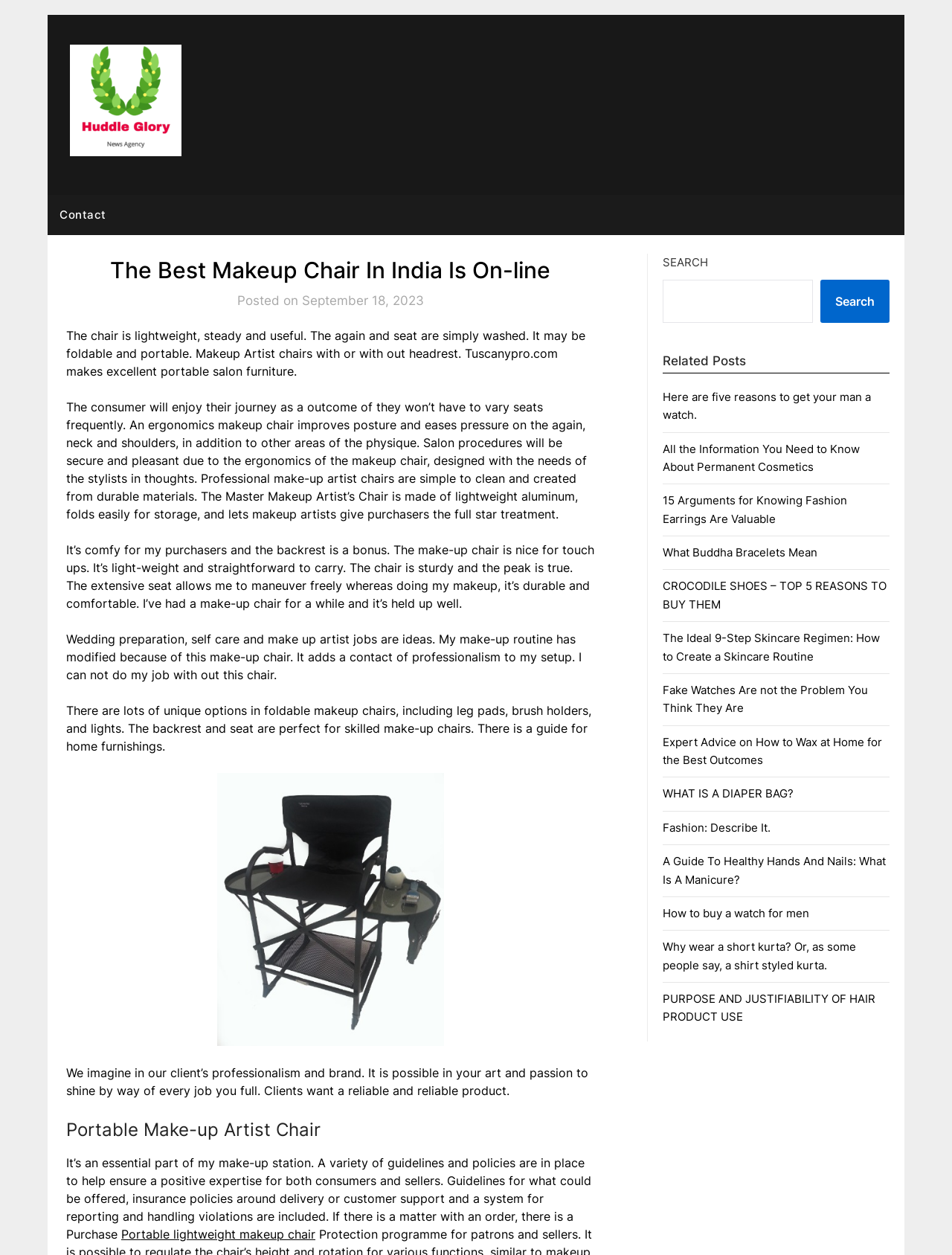What is the benefit of the backrest in the makeup chair?
Based on the screenshot, respond with a single word or phrase.

Adds comfort